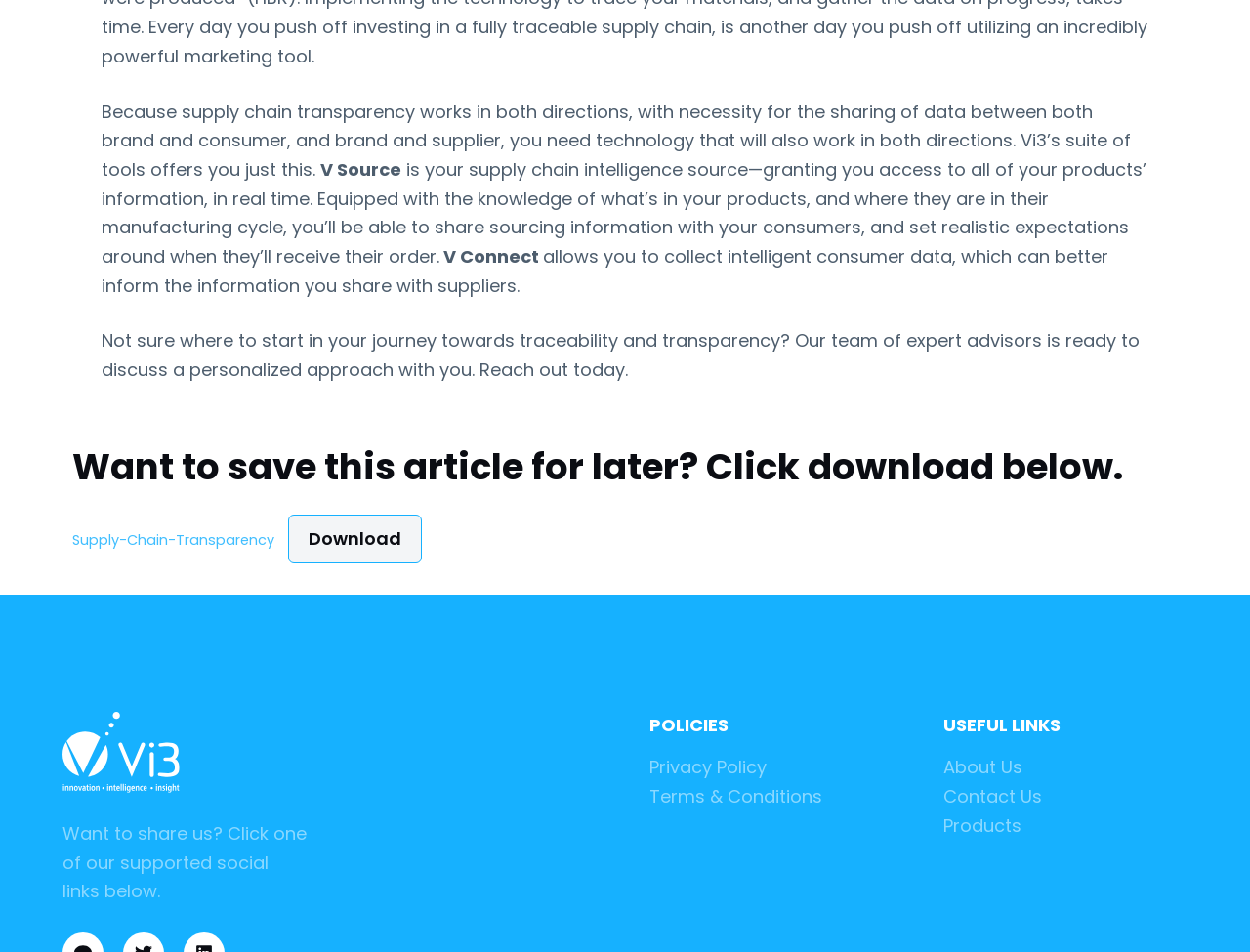Find the bounding box coordinates for the HTML element specified by: "Download".

[0.23, 0.541, 0.337, 0.592]